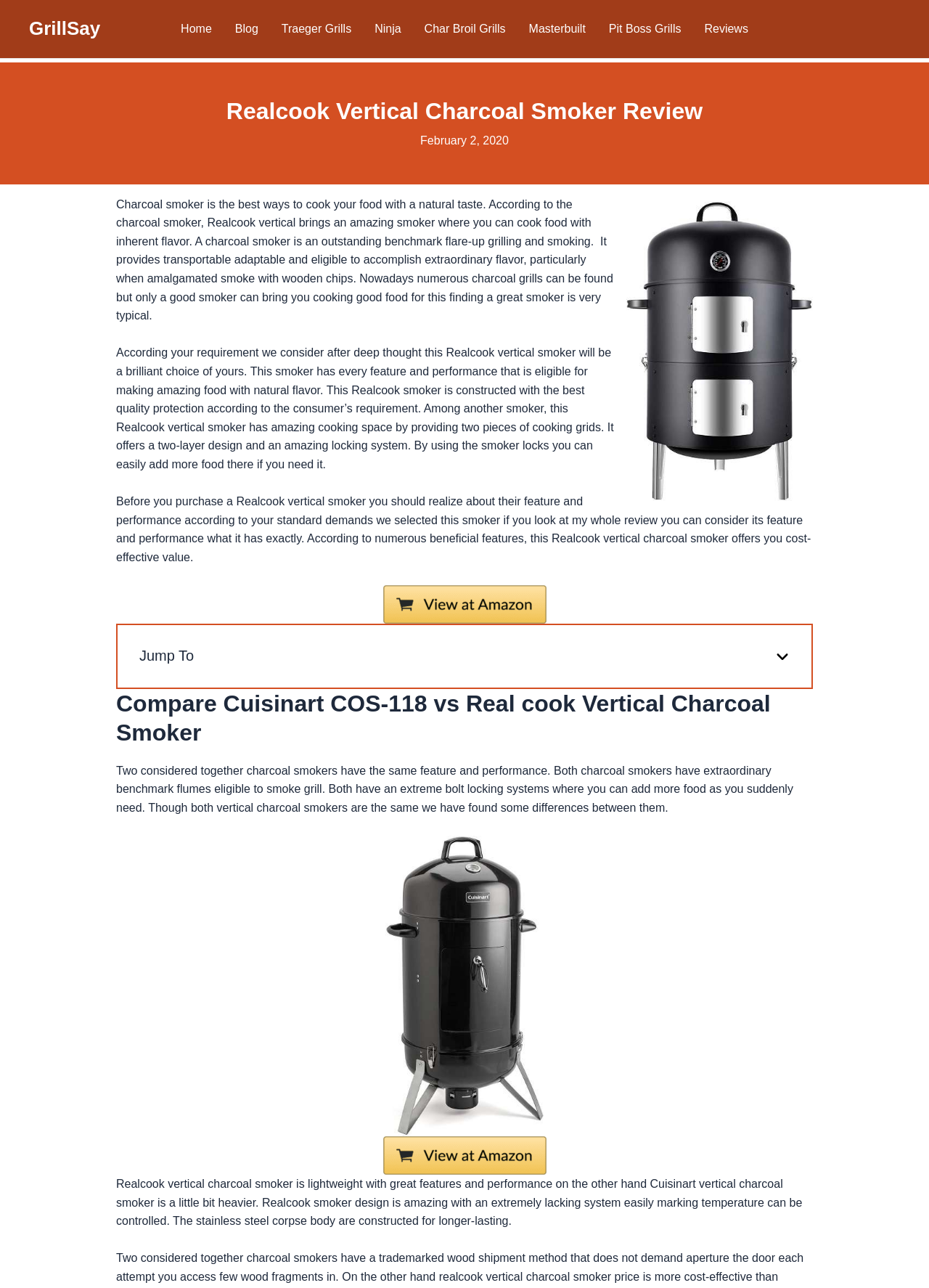Can you specify the bounding box coordinates for the region that should be clicked to fulfill this instruction: "Read the 'Compare Cuisinart COS-118 vs Real cook Vertical Charcoal Smoker' heading".

[0.125, 0.535, 0.875, 0.58]